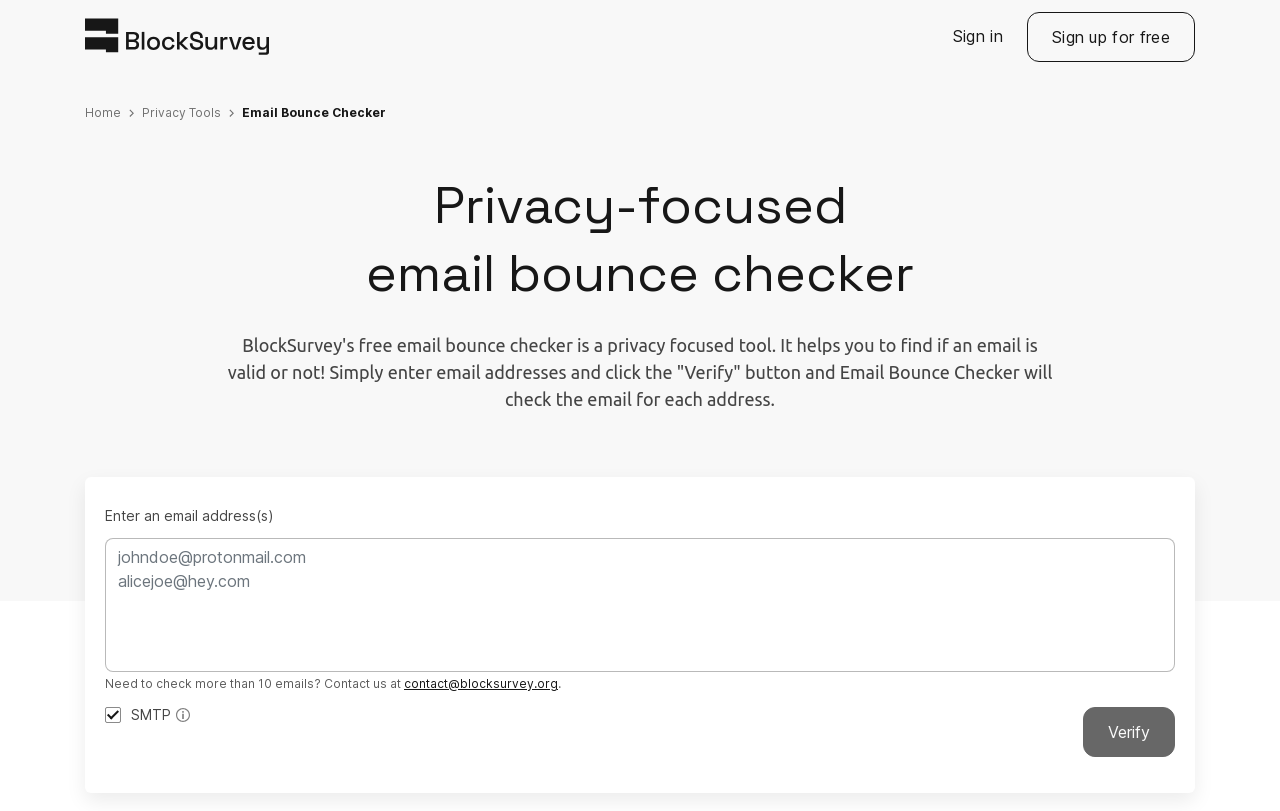Indicate the bounding box coordinates of the clickable region to achieve the following instruction: "Click the Sign up for free button."

[0.802, 0.015, 0.934, 0.076]